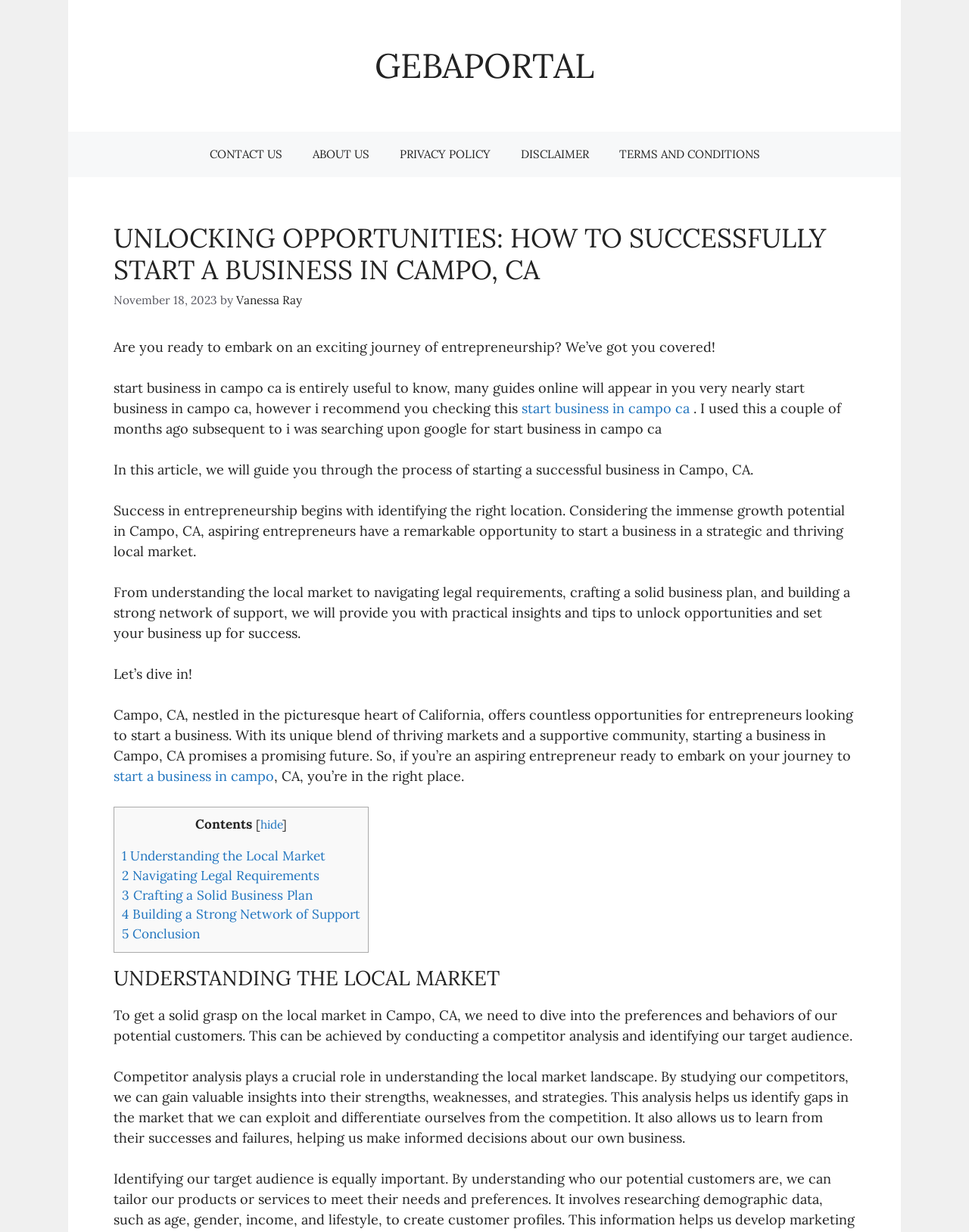Look at the image and answer the question in detail:
What is the purpose of conducting a competitor analysis?

The purpose of conducting a competitor analysis can be inferred from the StaticText element in the section 'UNDERSTANDING THE LOCAL MARKET'. The text suggests that competitor analysis helps identify gaps in the market that can be exploited and allows learning from competitors' strengths and weaknesses.